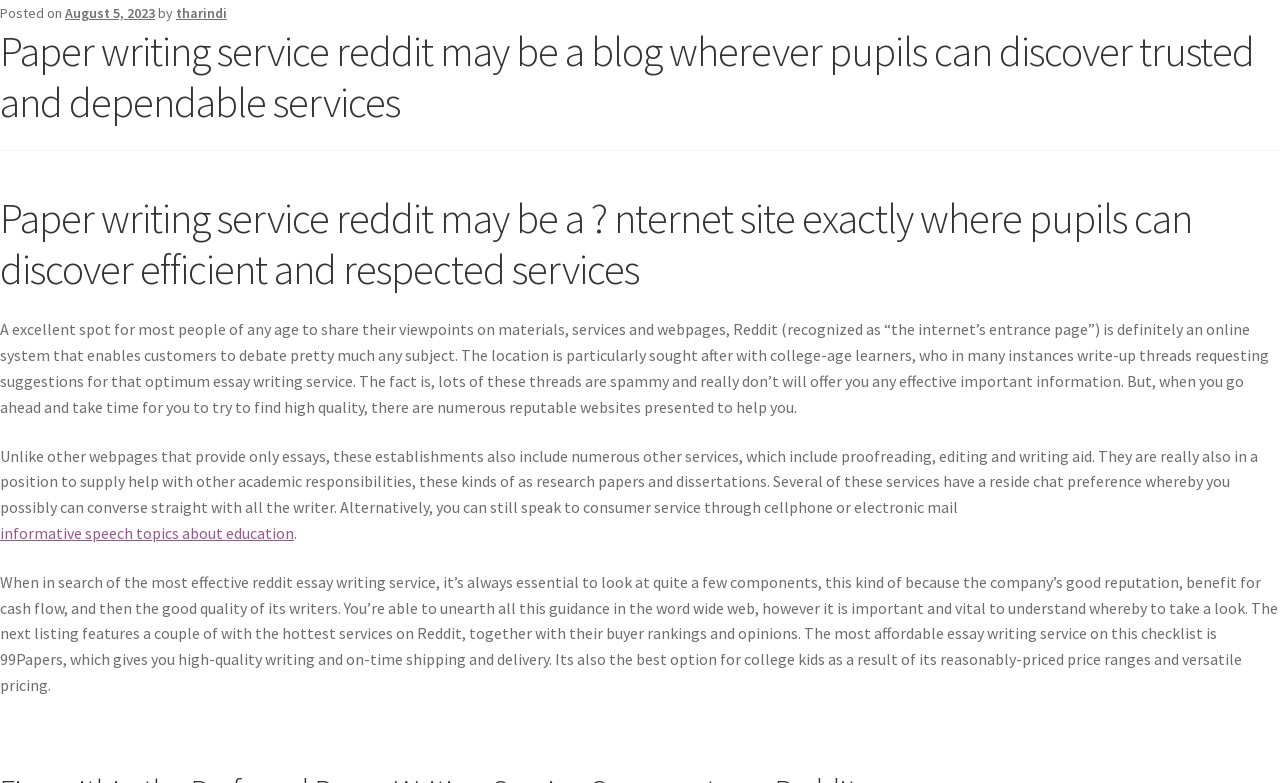Generate a comprehensive description of the webpage.

This webpage is a blog post about paper writing services on Reddit. At the top, there is a header section that displays the posting date, "August 5, 2023", and the author's name, "tharindi". Below this, there is a main heading that summarizes the content of the blog post, which is about finding trusted and reliable paper writing services on Reddit.

The main content of the blog post is divided into three paragraphs. The first paragraph explains that Reddit is an online platform where users can discuss various topics, including seeking advice on essay writing services. It mentions that many threads on this topic are spammy, but there are also many reputable websites that offer helpful information.

The second paragraph describes the services offered by these websites, including proofreading, editing, and writing aid, as well as help with other academic tasks like research papers and dissertations. It also mentions that some of these services have a live chat feature that allows users to communicate directly with the writer.

The third paragraph provides guidance on how to find the best Reddit essay writing service, including factors to consider such as the company's reputation, value for money, and the quality of its writers. It also mentions that there are many online resources available to help with this search. Below this, there is a link to "informative speech topics about education". The webpage concludes with a list of popular essay writing services on Reddit, including their customer ratings and reviews, with 99Papers being the most affordable option.